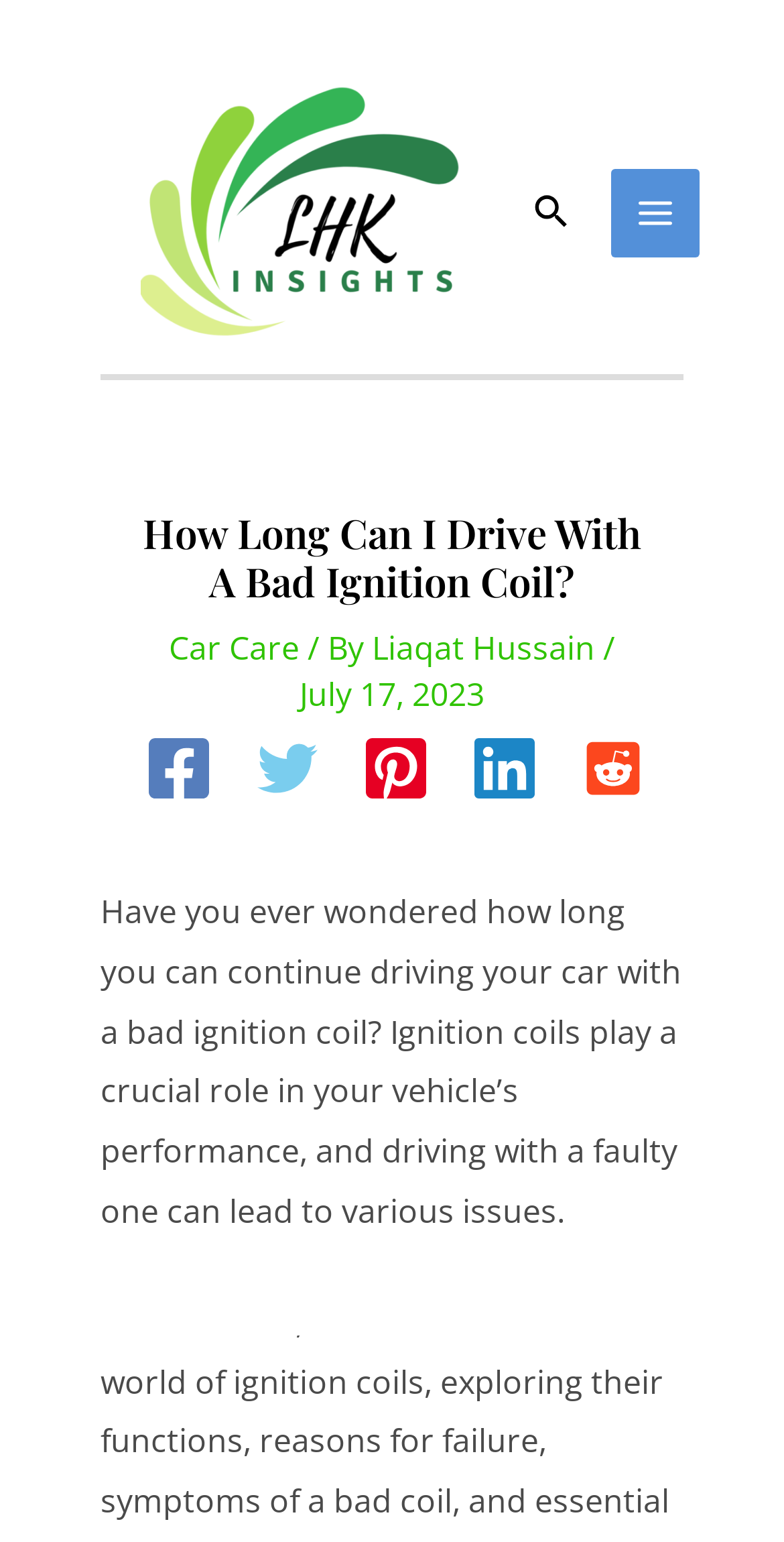What is the main topic of the article?
From the image, respond using a single word or phrase.

Driving with a bad ignition coil